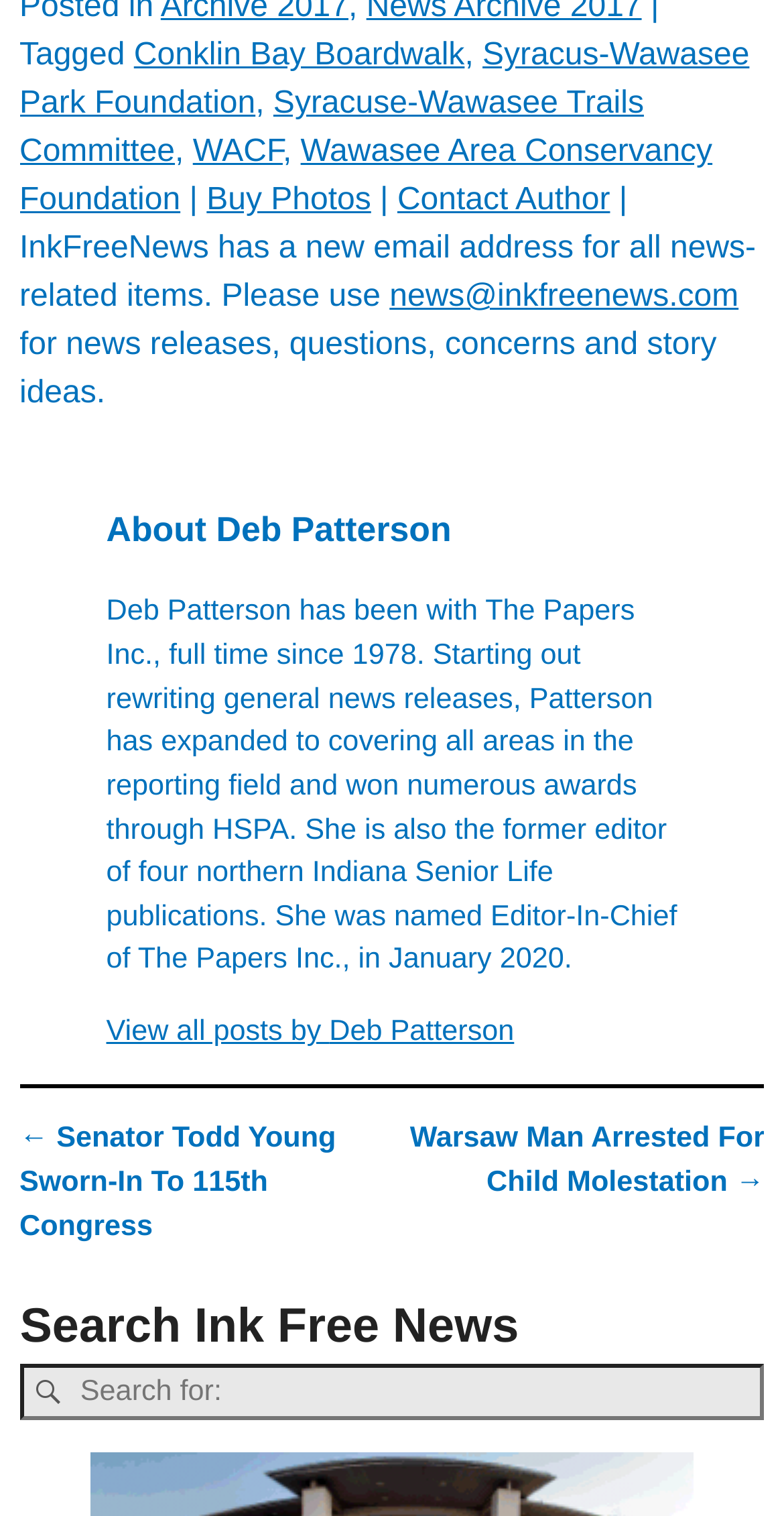What is the name of the author?
Look at the image and provide a short answer using one word or a phrase.

Deb Patterson